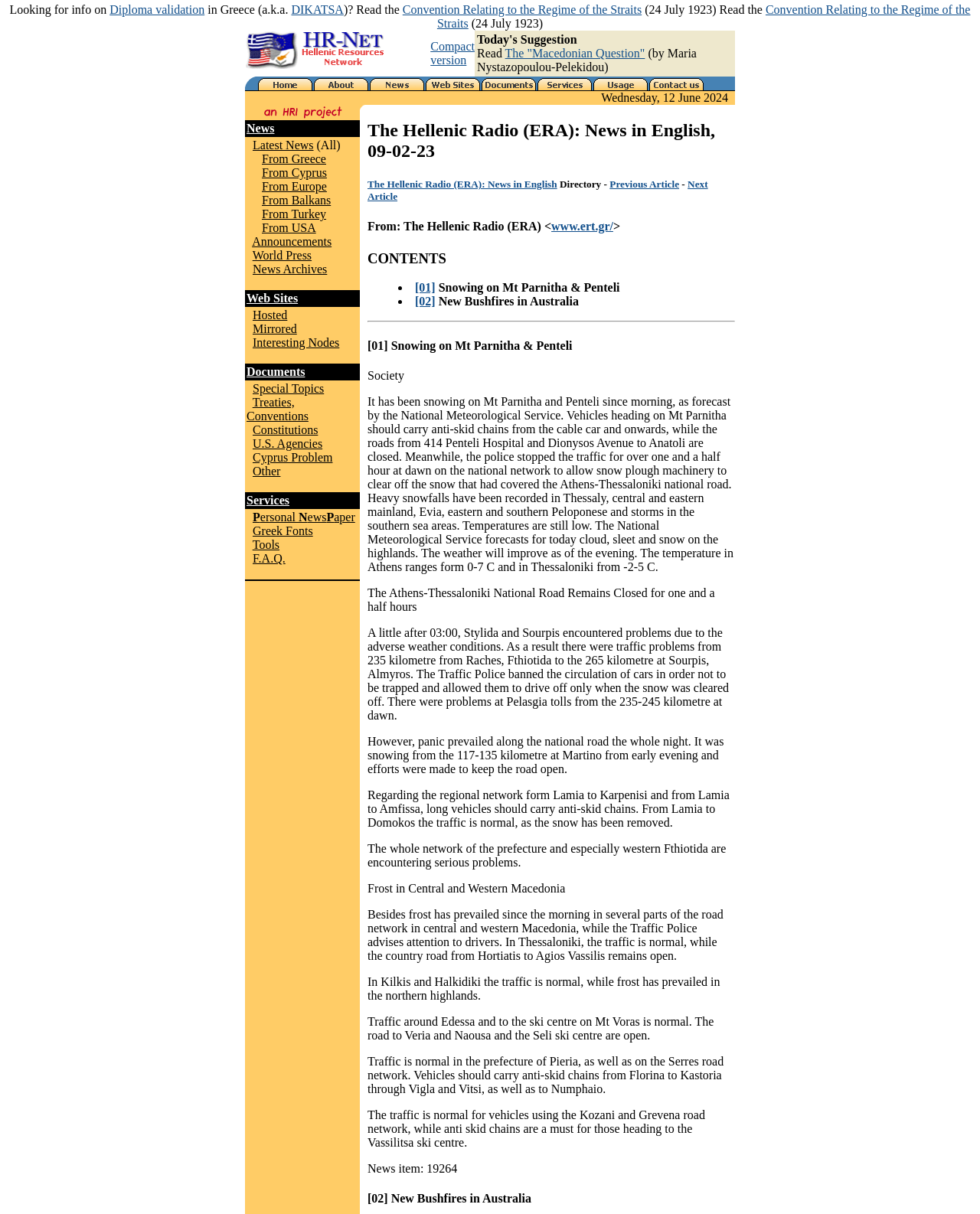Please locate the clickable area by providing the bounding box coordinates to follow this instruction: "Read the Convention Relating to the Regime of the Straits".

[0.411, 0.003, 0.655, 0.013]